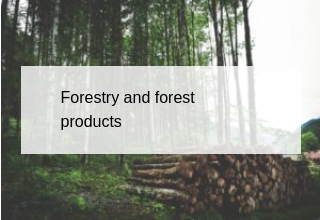Please provide a short answer using a single word or phrase for the question:
What is emphasized in the image?

Sustainable forestry practices